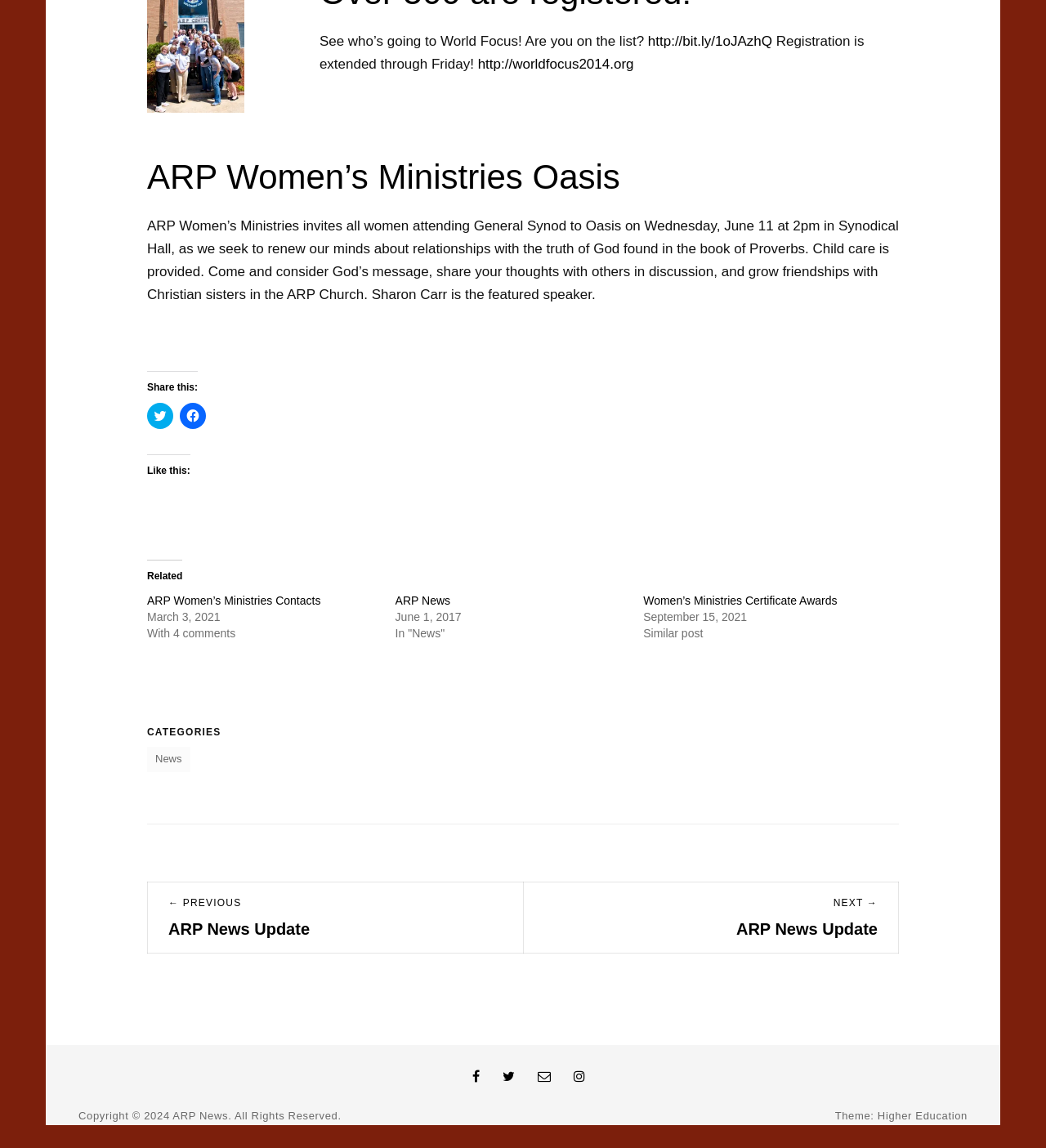Please respond to the question using a single word or phrase:
What social media platforms are available for sharing?

Twitter, Facebook